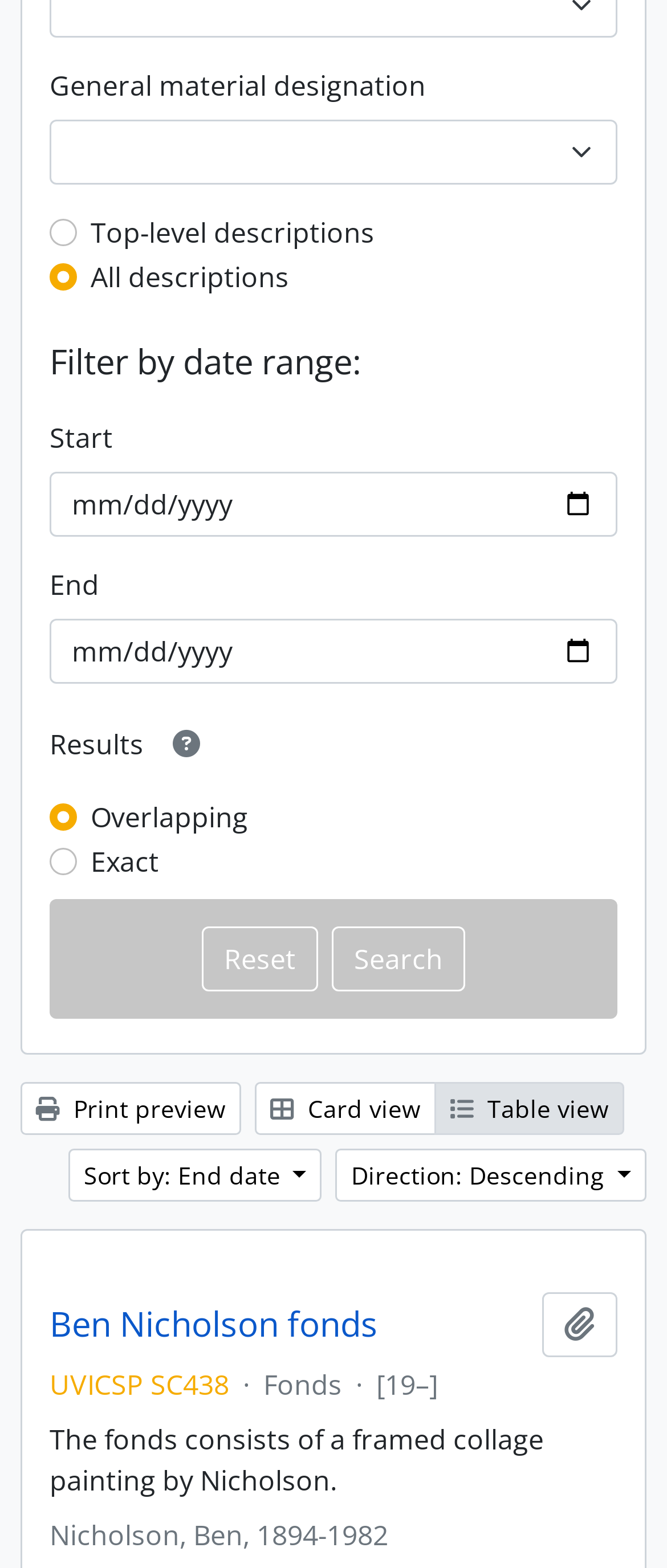Determine the bounding box coordinates of the clickable region to execute the instruction: "Select general material designation". The coordinates should be four float numbers between 0 and 1, denoted as [left, top, right, bottom].

[0.074, 0.076, 0.926, 0.117]